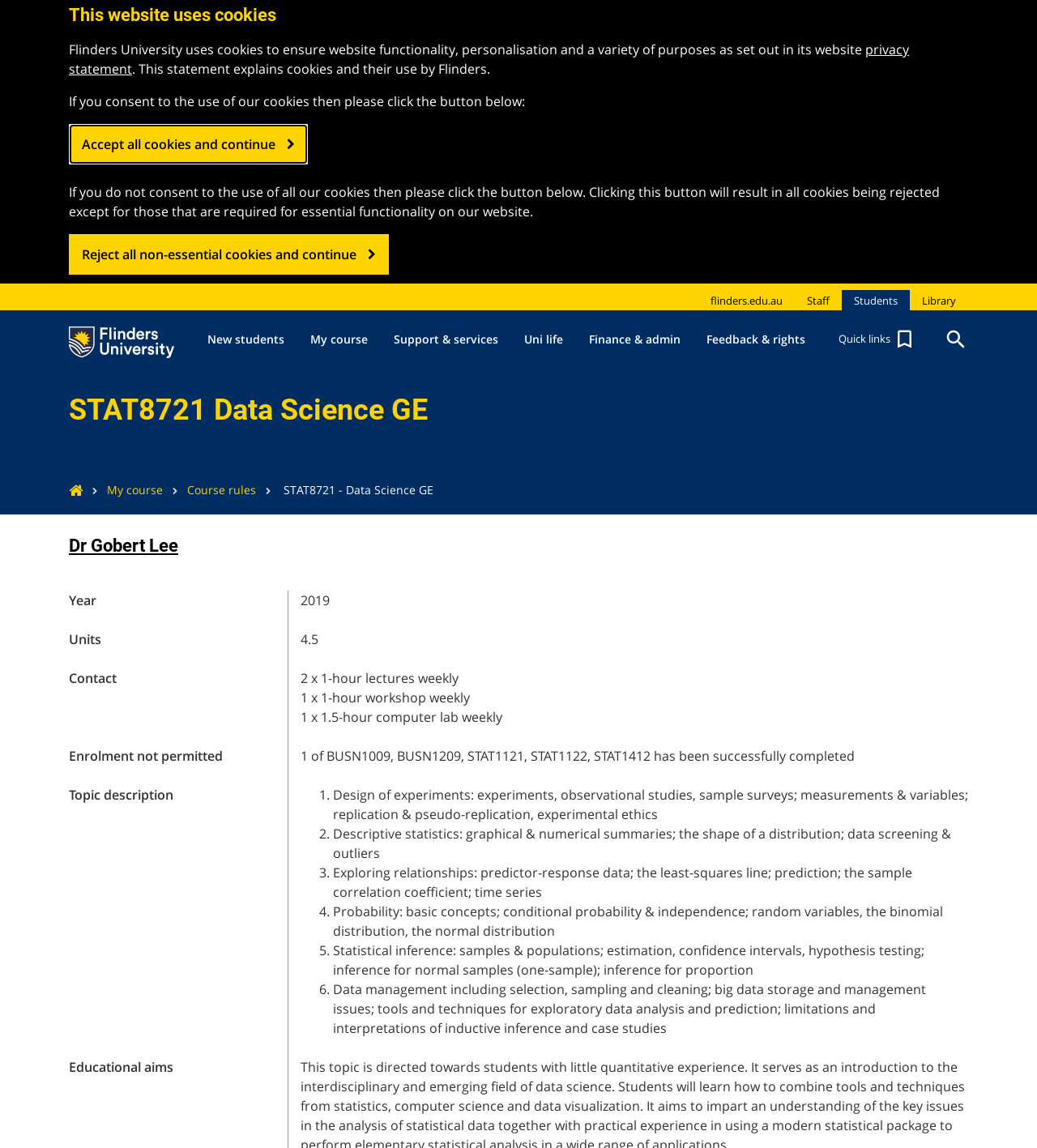Please identify the bounding box coordinates of where to click in order to follow the instruction: "Click the Quick links button".

[0.809, 0.271, 0.884, 0.32]